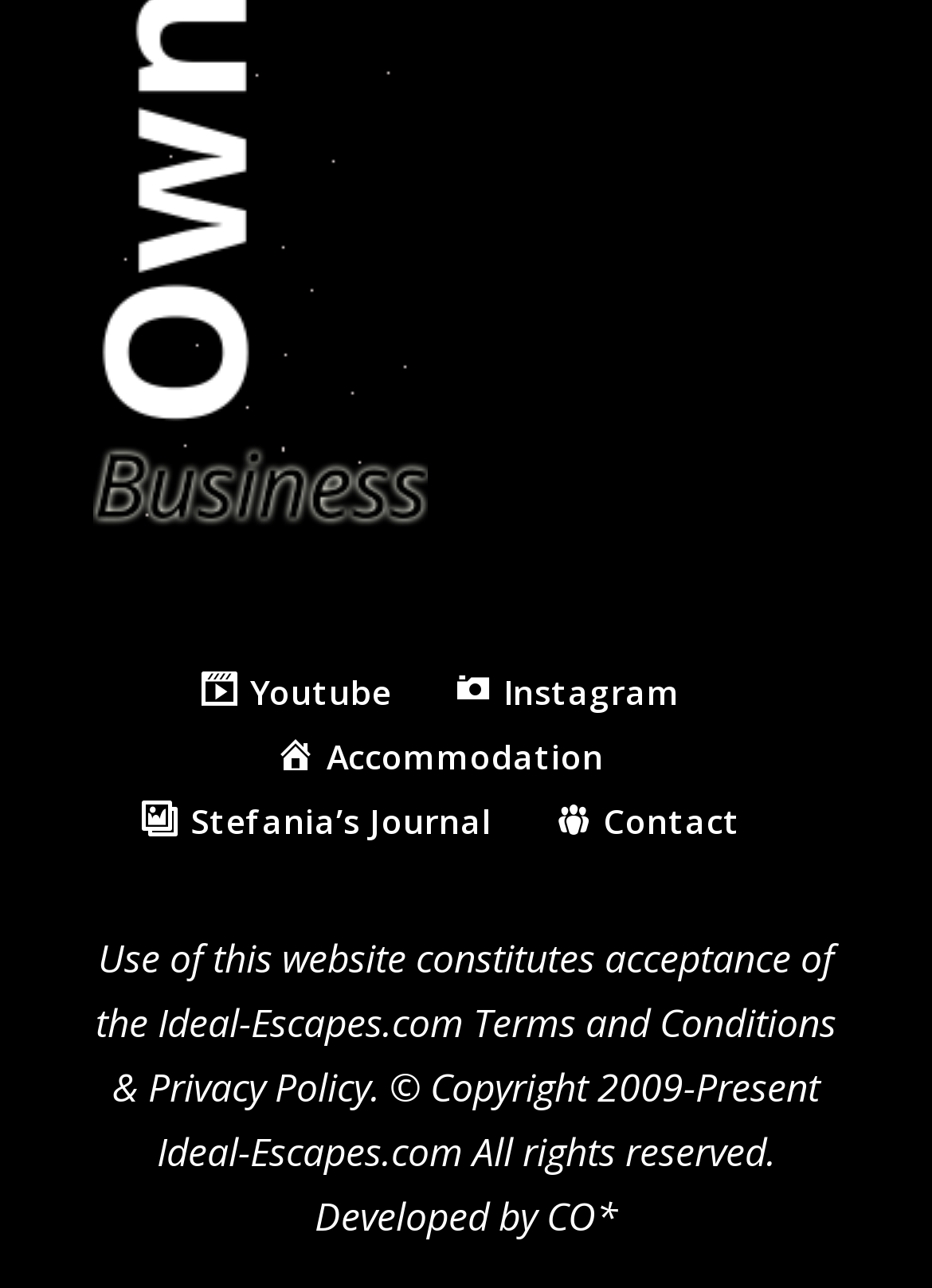What is the copyright year range of the webpage?
From the screenshot, provide a brief answer in one word or phrase.

2009-Present